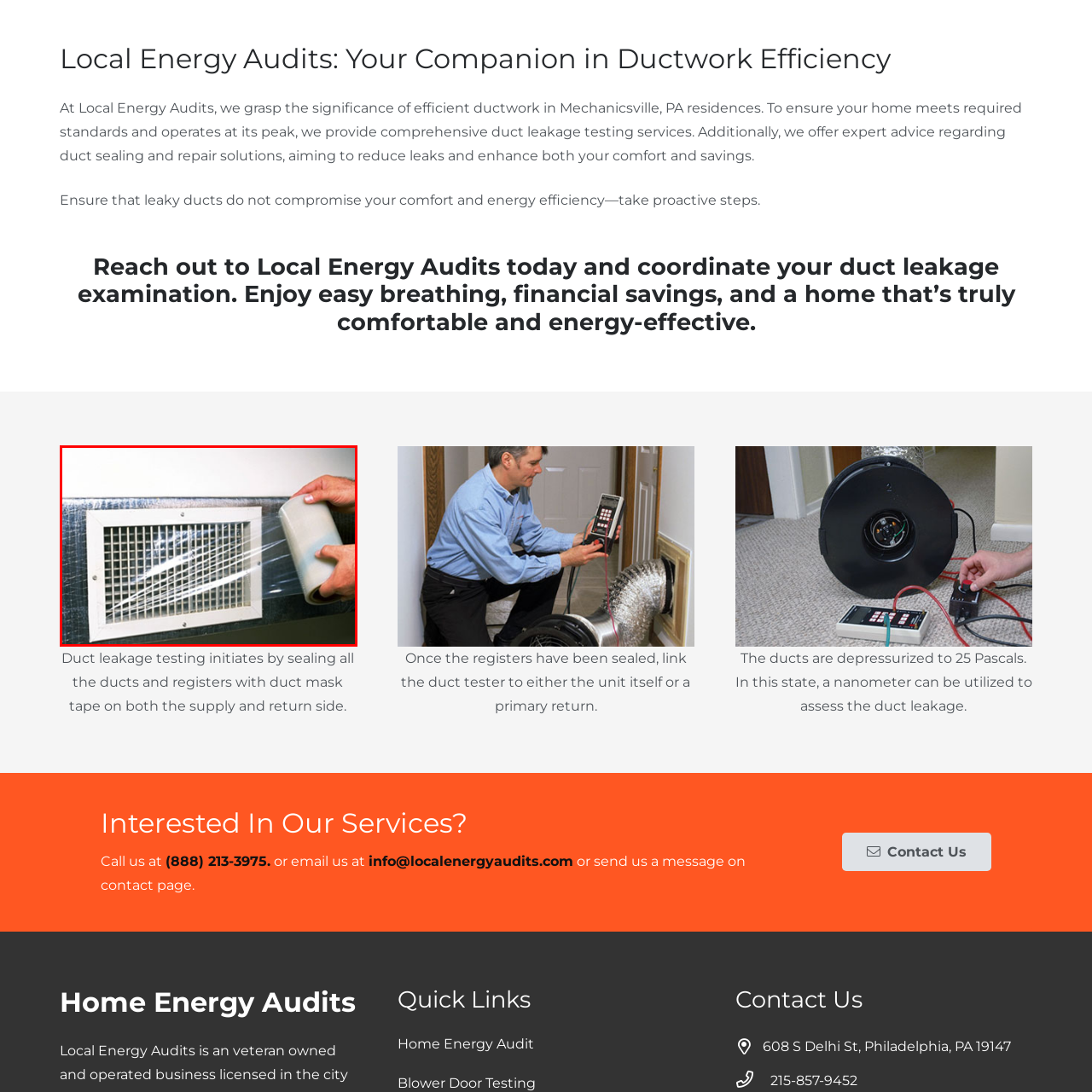Check the image marked by the red frame and reply to the question using one word or phrase:
What company offers the service depicted in the image?

Local Energy Audits